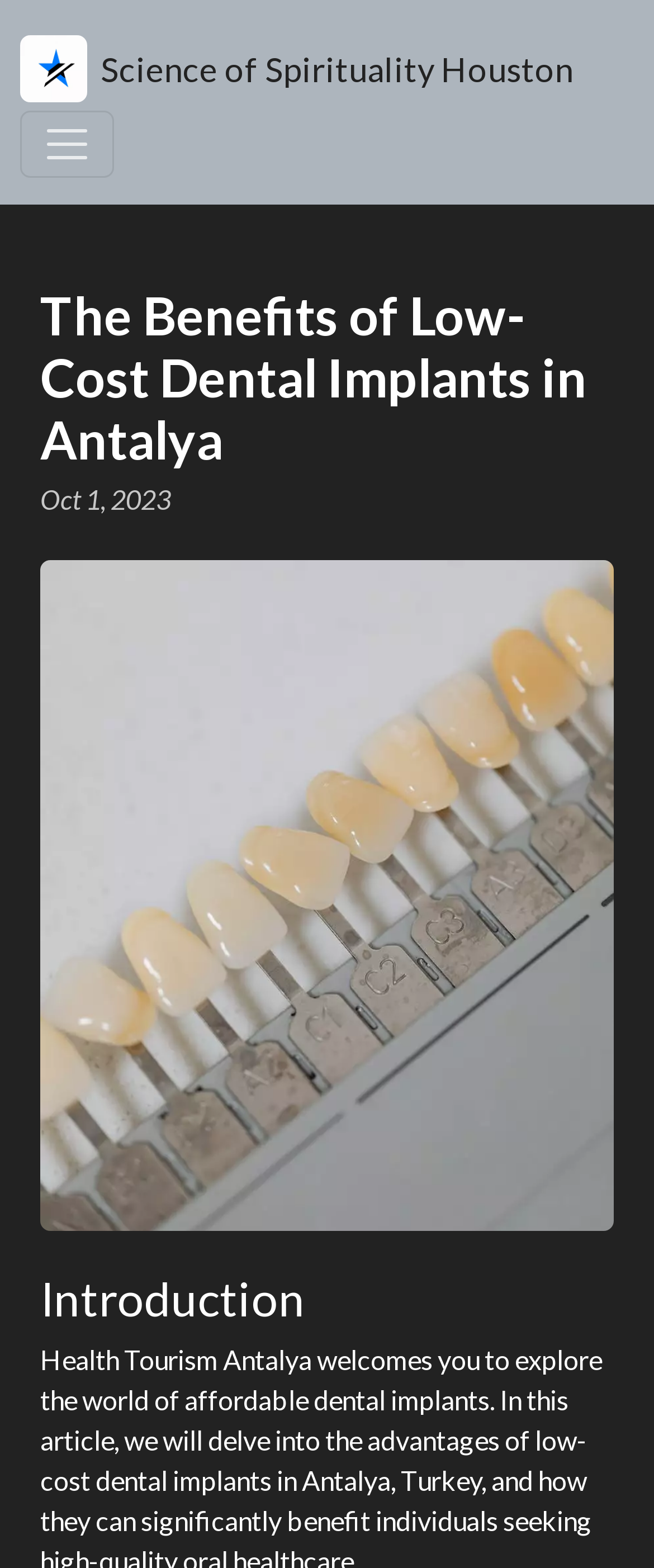Locate and provide the bounding box coordinates for the HTML element that matches this description: "Science of Spirituality Houston".

[0.031, 0.017, 0.877, 0.071]